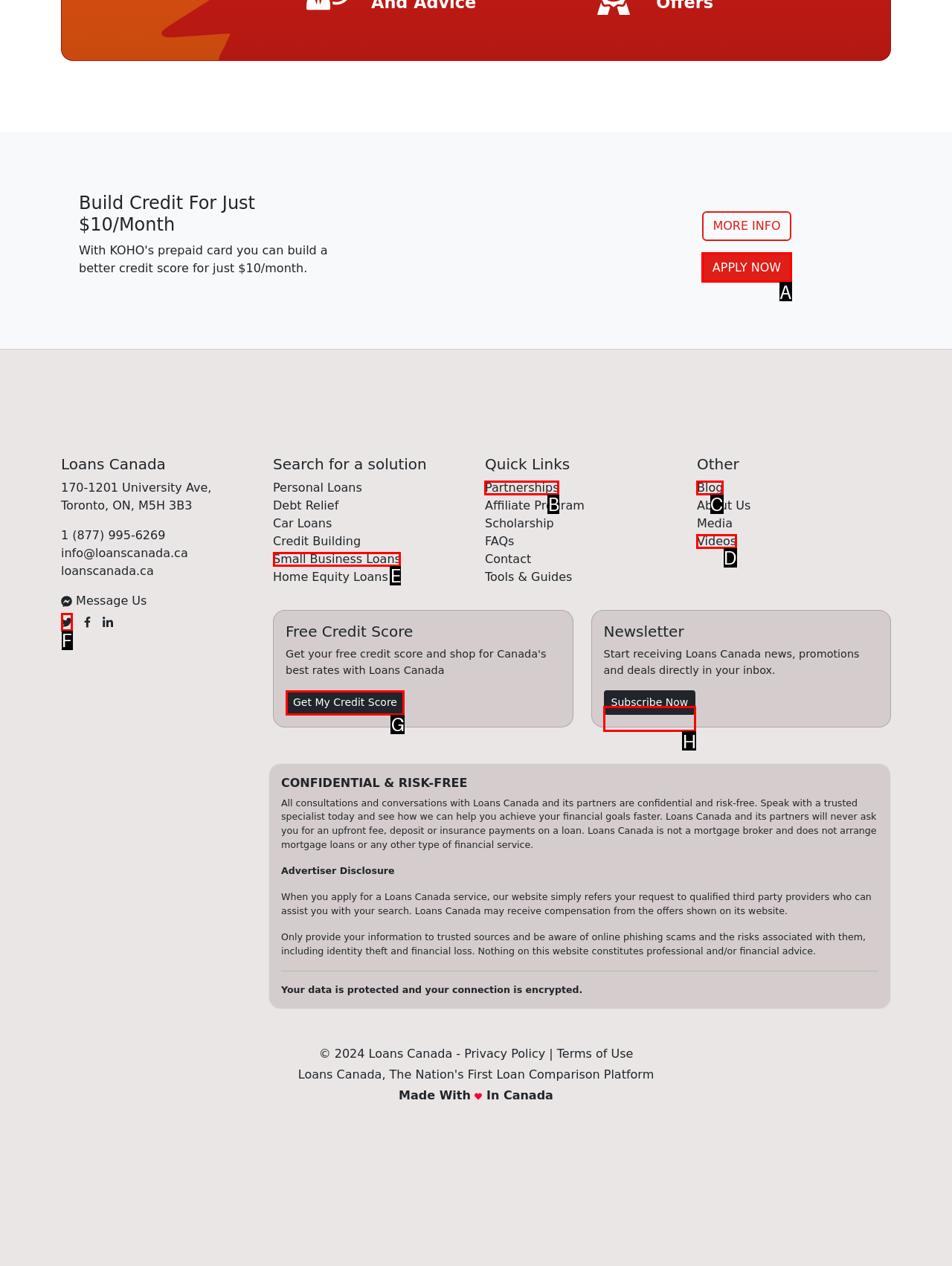Indicate the HTML element to be clicked to accomplish this task: Subscribe Now Respond using the letter of the correct option.

H